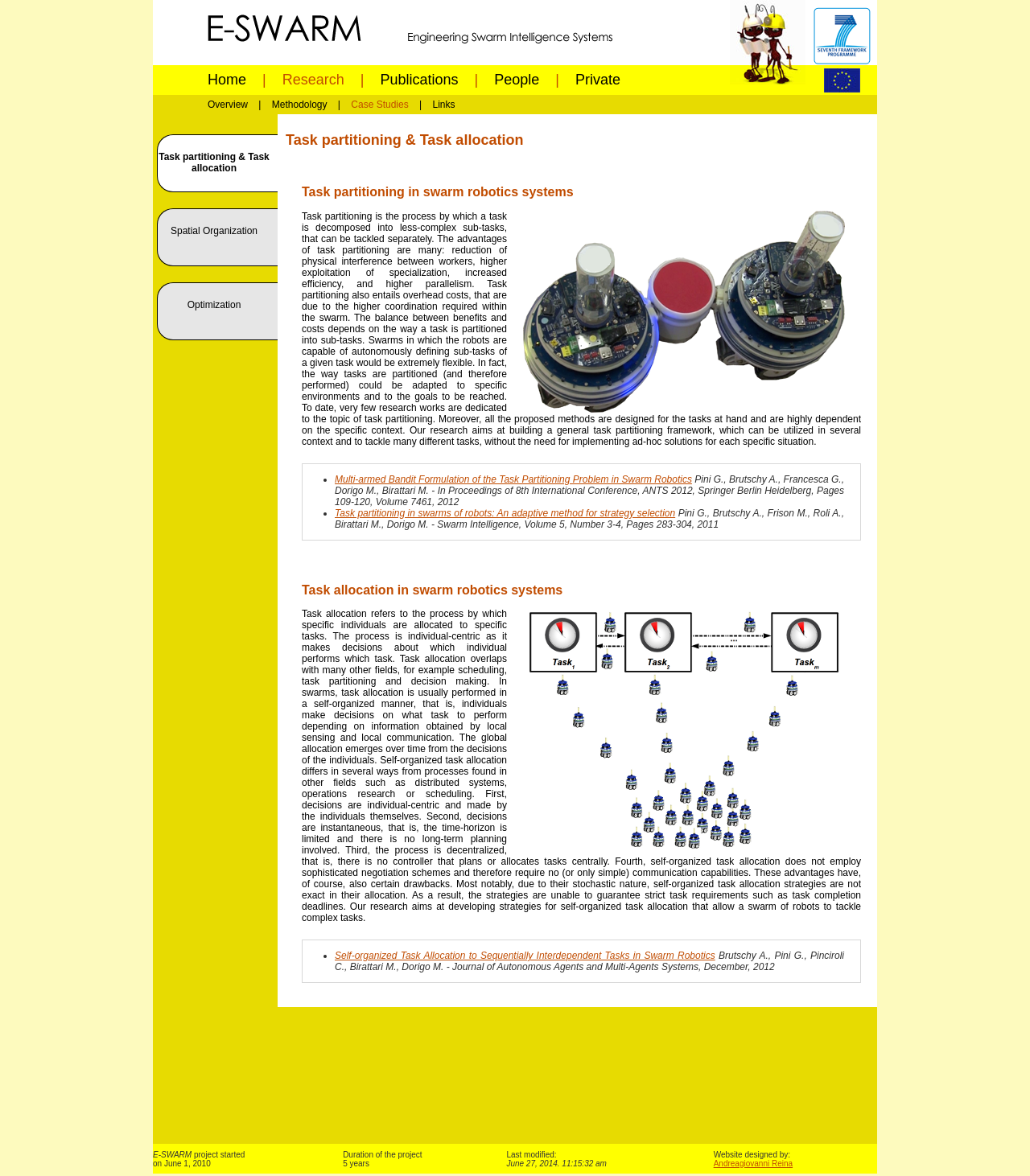What is the research focus of the E-SWARM project?
Could you please answer the question thoroughly and with as much detail as possible?

Based on the webpage content, the E-SWARM project focuses on research related to task partitioning and task allocation in swarm robotics systems. This is evident from the headings and text descriptions on the webpage, which discuss the concepts of task partitioning and task allocation, their advantages, and the challenges of implementing them in swarm robotics systems.